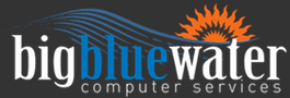Provide a single word or phrase to answer the given question: 
What is the font style of 'water' in the logo?

elegant white script